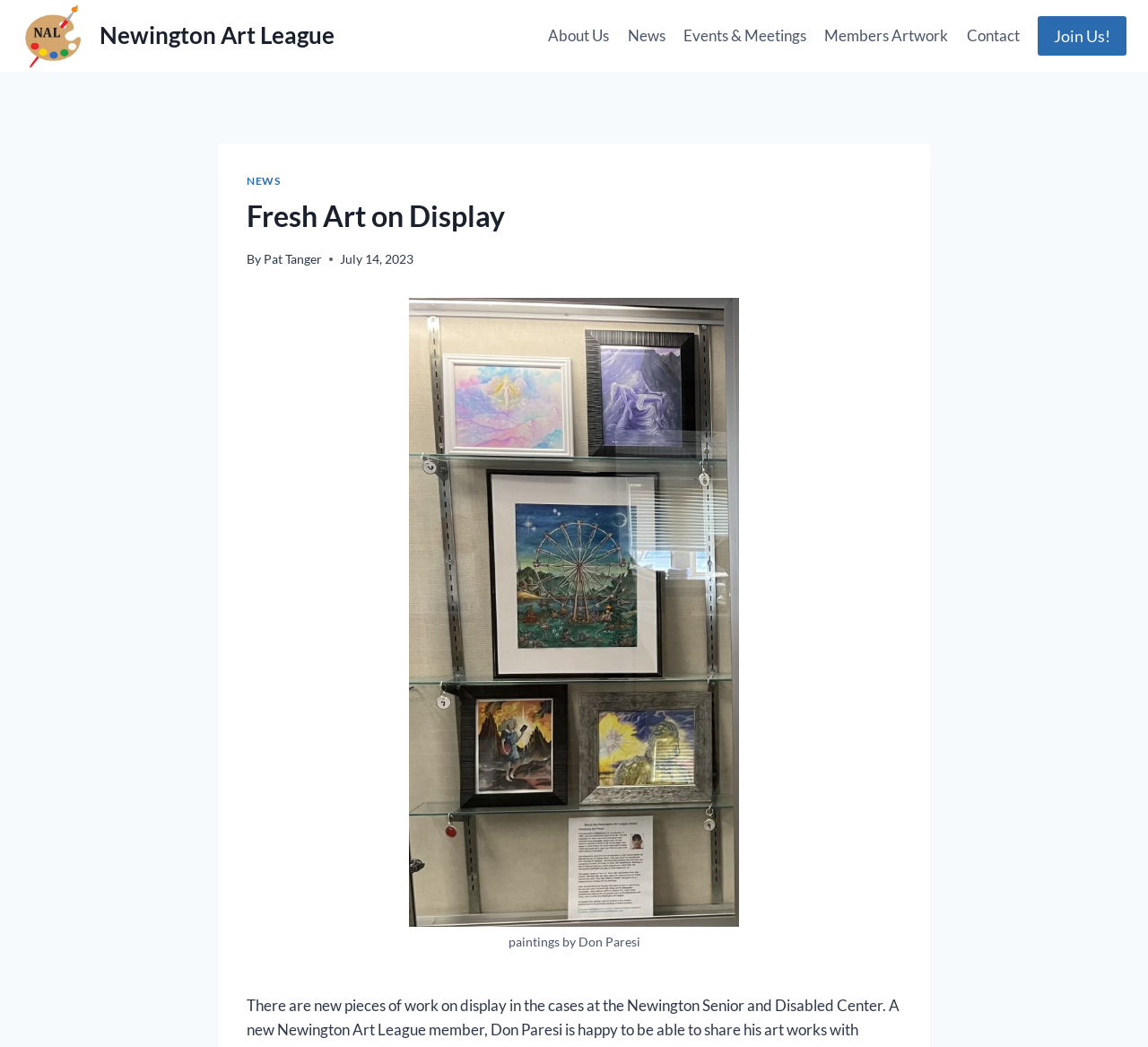Kindly determine the bounding box coordinates of the area that needs to be clicked to fulfill this instruction: "go to About Us page".

[0.47, 0.014, 0.539, 0.055]